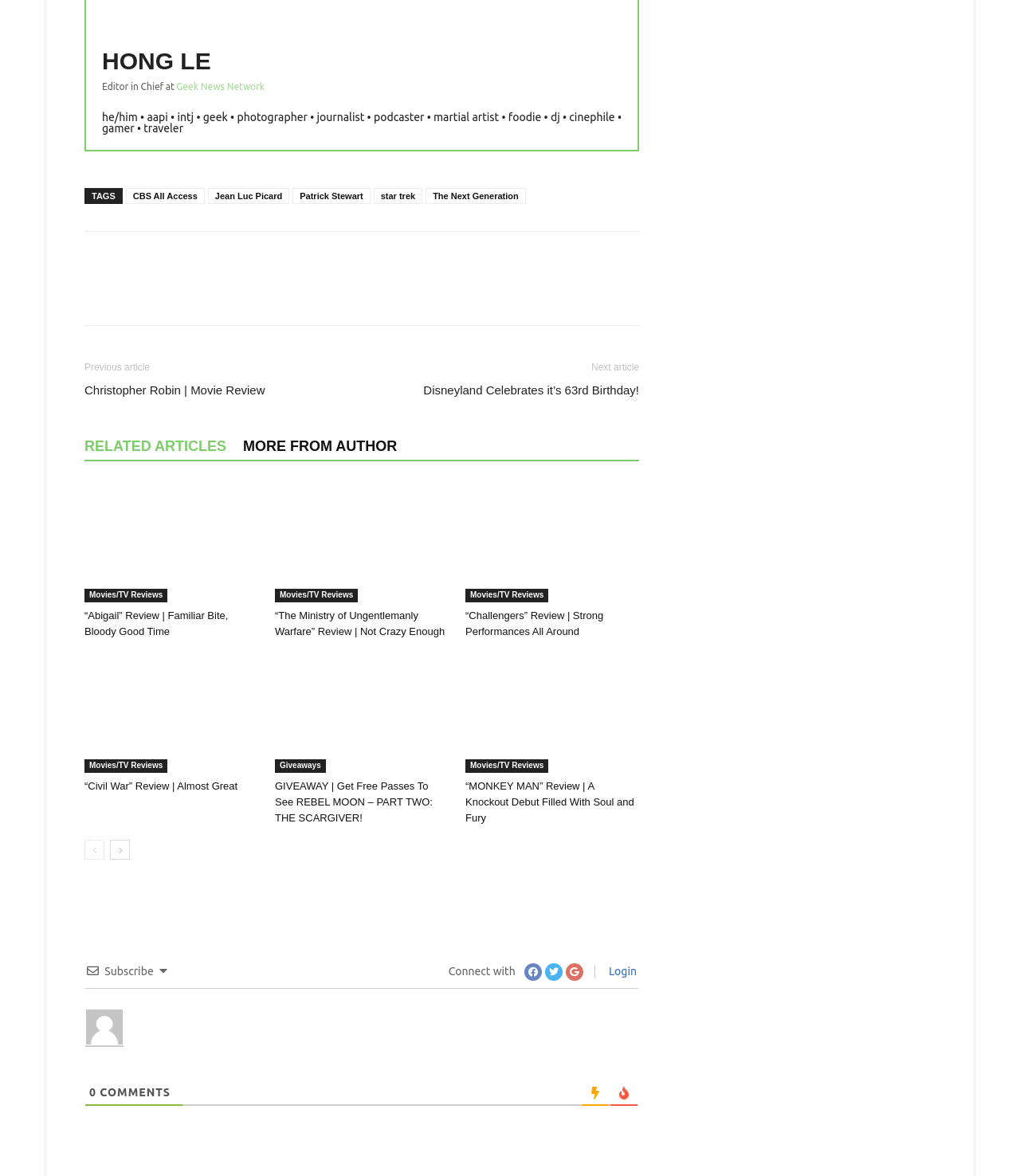What is the title of the first related article?
Kindly offer a comprehensive and detailed response to the question.

The answer can be found in the heading element '“Abigail” Review | Familiar Bite, Bloody Good Time' with bounding box coordinates [0.083, 0.517, 0.253, 0.544].